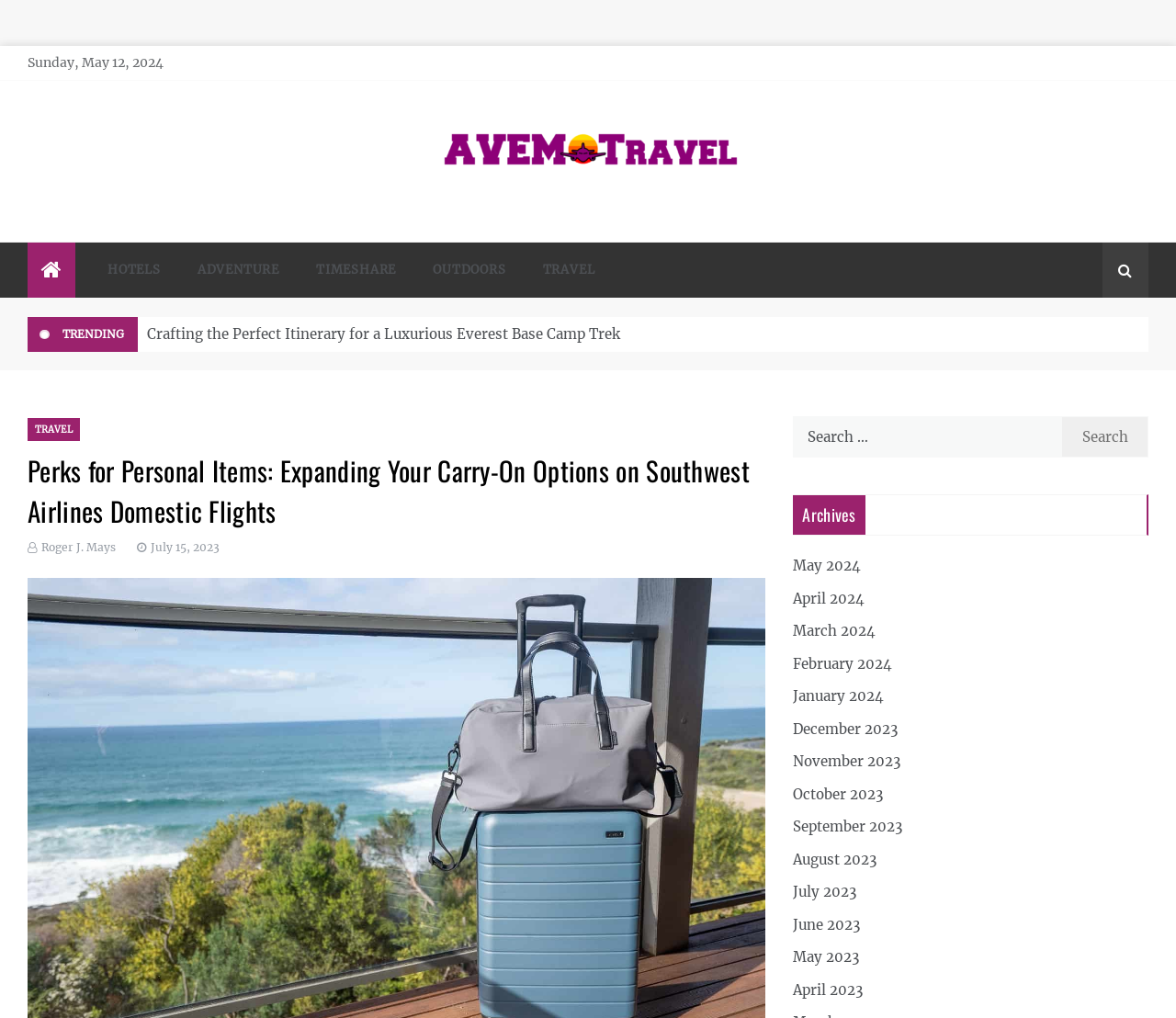What is the name of the travel blog? Look at the image and give a one-word or short phrase answer.

AVEM Travel